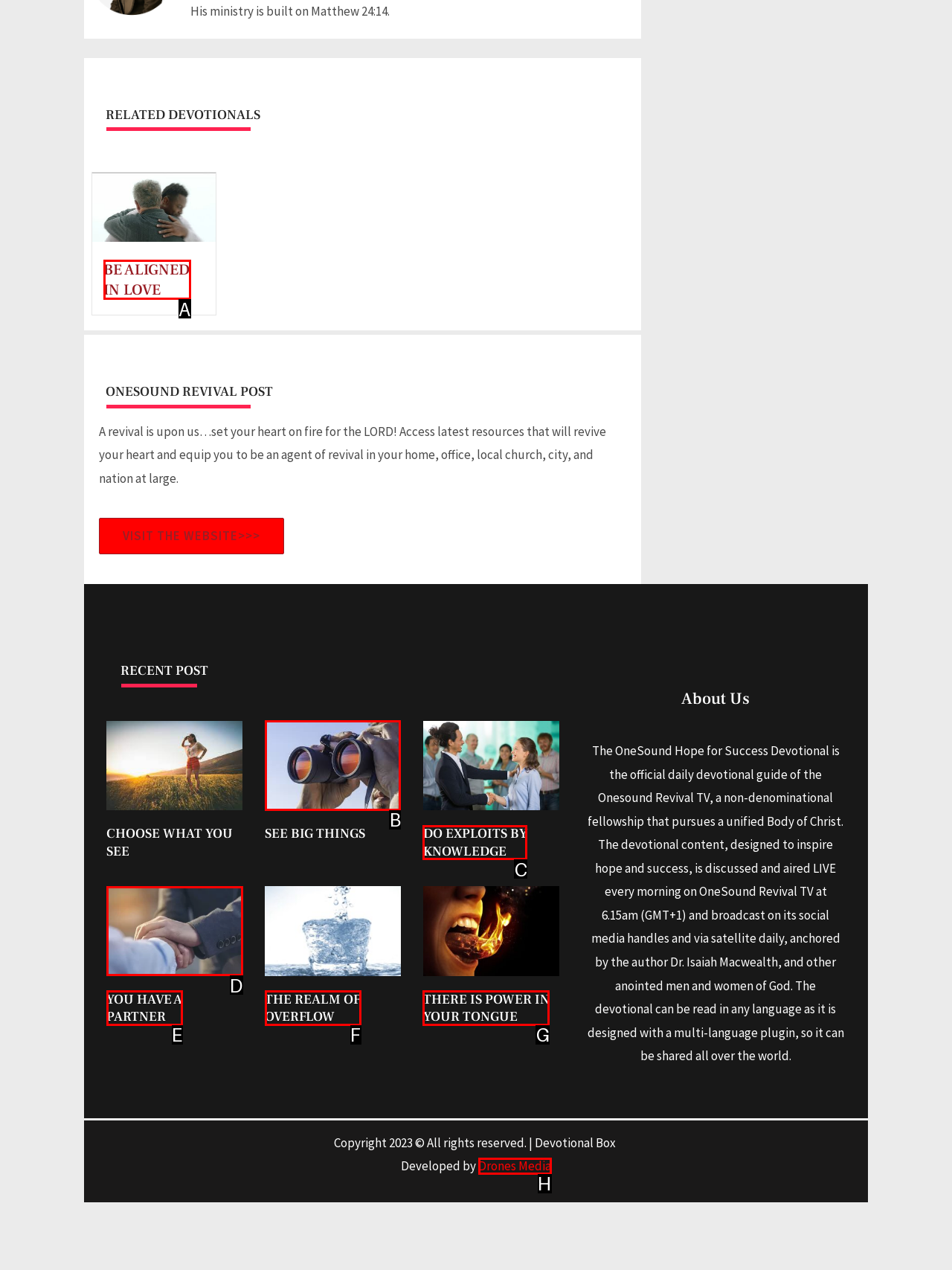Provide the letter of the HTML element that you need to click on to perform the task: Read BE ALIGNED IN LOVE.
Answer with the letter corresponding to the correct option.

A